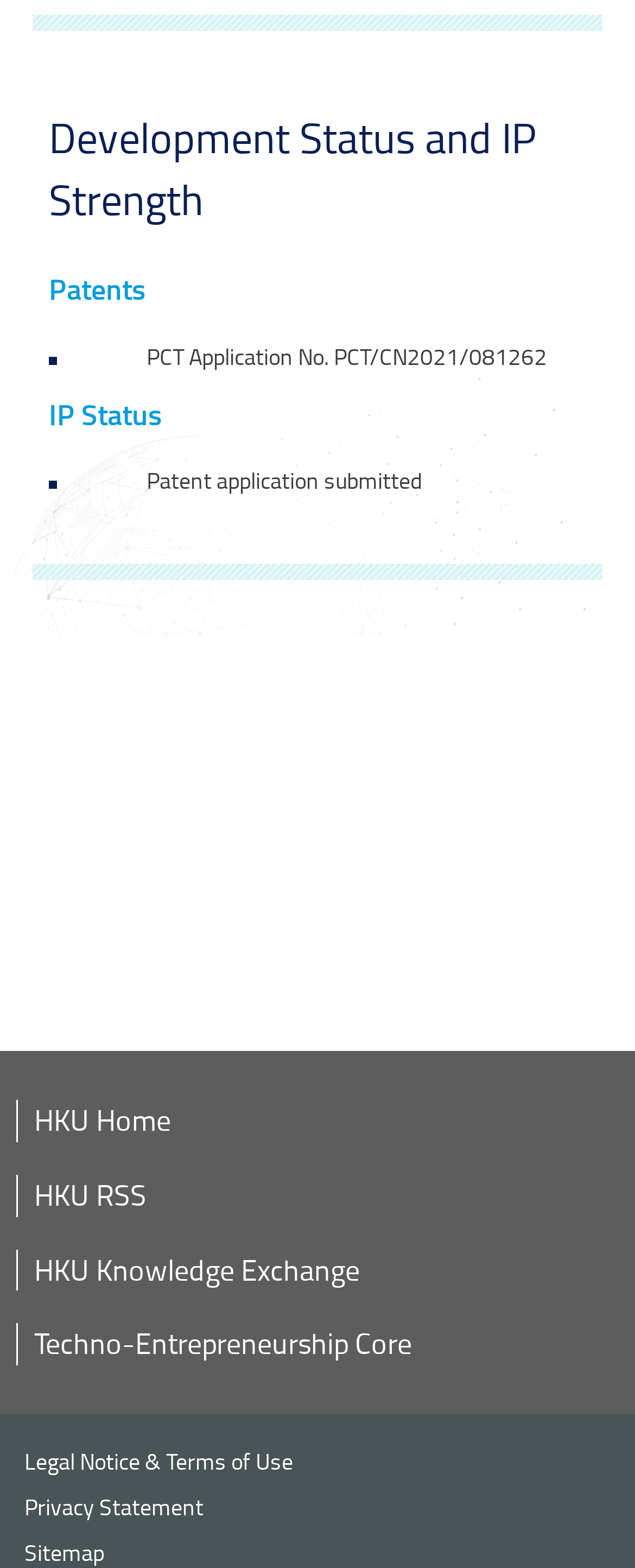Locate the bounding box coordinates of the area to click to fulfill this instruction: "View legal notice and terms of use". The bounding box should be presented as four float numbers between 0 and 1, in the order [left, top, right, bottom].

[0.038, 0.922, 0.462, 0.942]